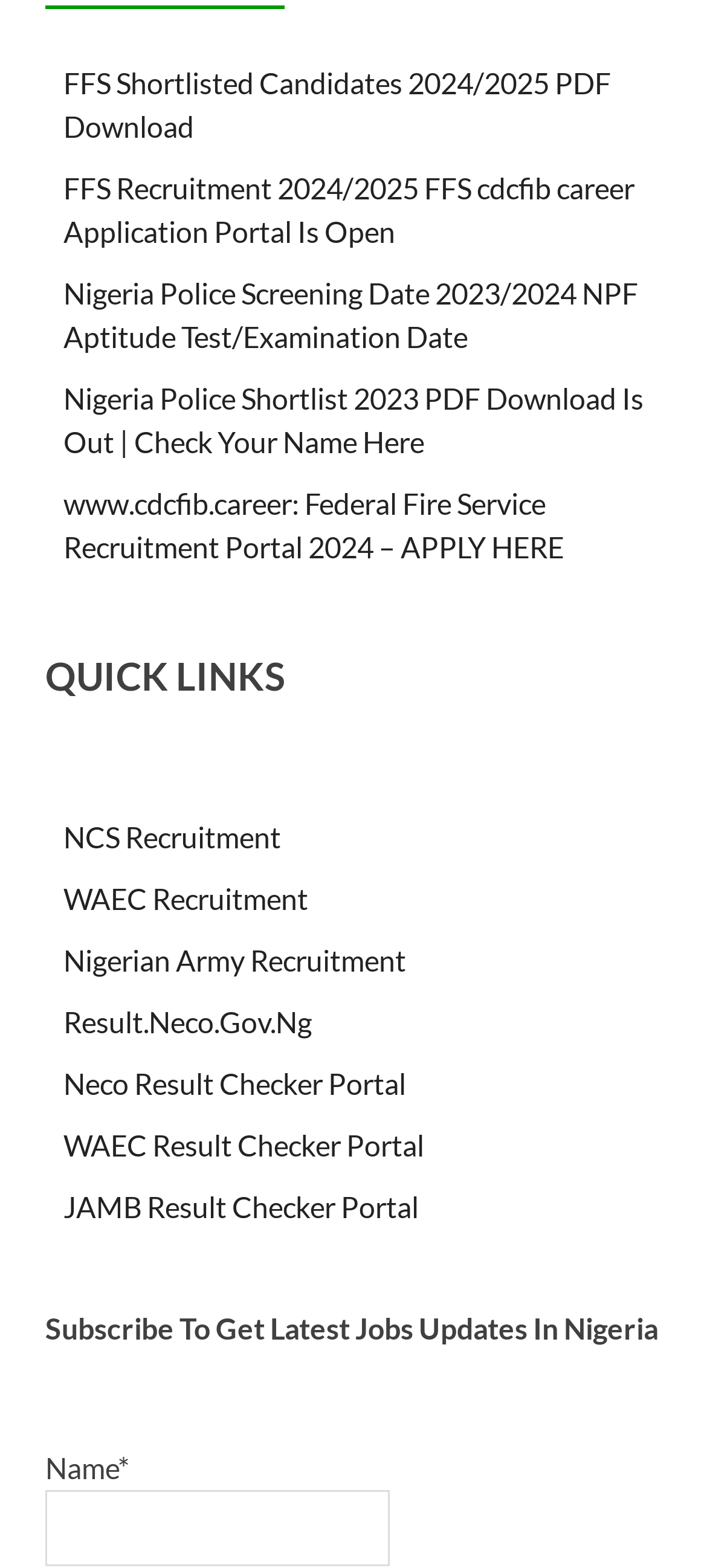Provide a one-word or brief phrase answer to the question:
What type of jobs are featured on this webpage?

Government jobs